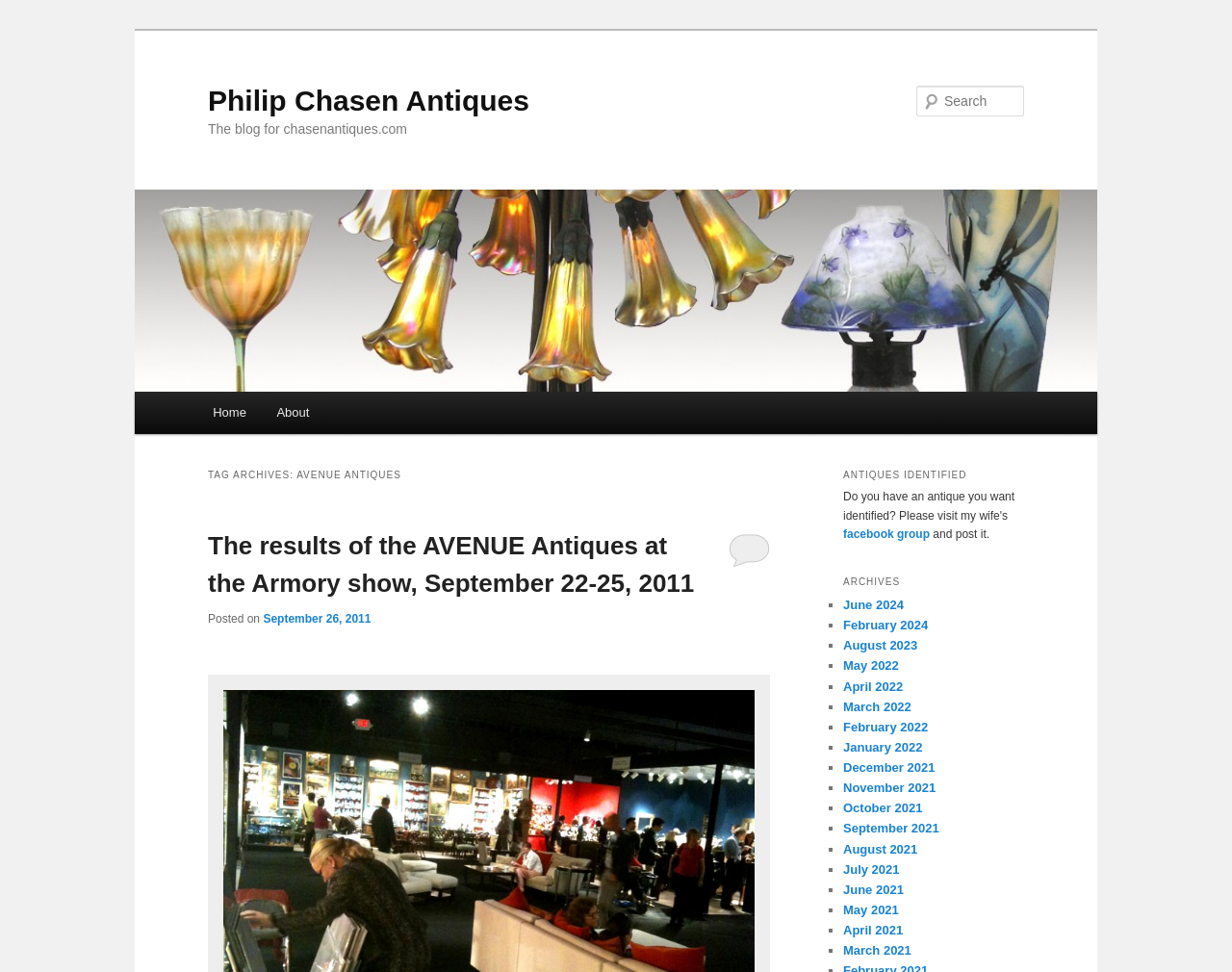Could you please study the image and provide a detailed answer to the question:
What is the link 'facebook group' related to?

The link 'facebook group' is located in the 'ANTIQUES IDENTIFIED' section, which suggests that it is related to a Facebook group for identifying antiques.